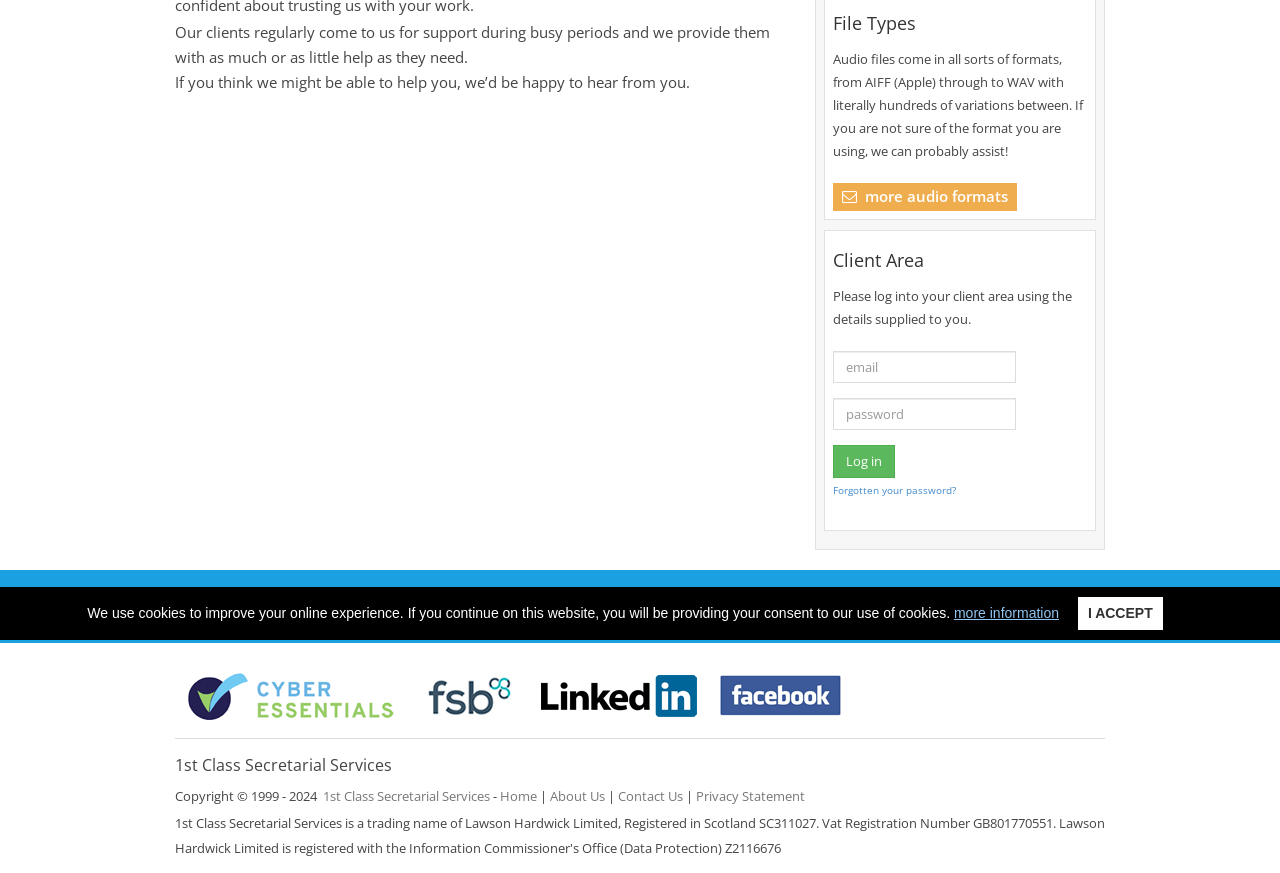Locate the bounding box of the UI element described in the following text: "more audio formats".

[0.658, 0.213, 0.787, 0.236]